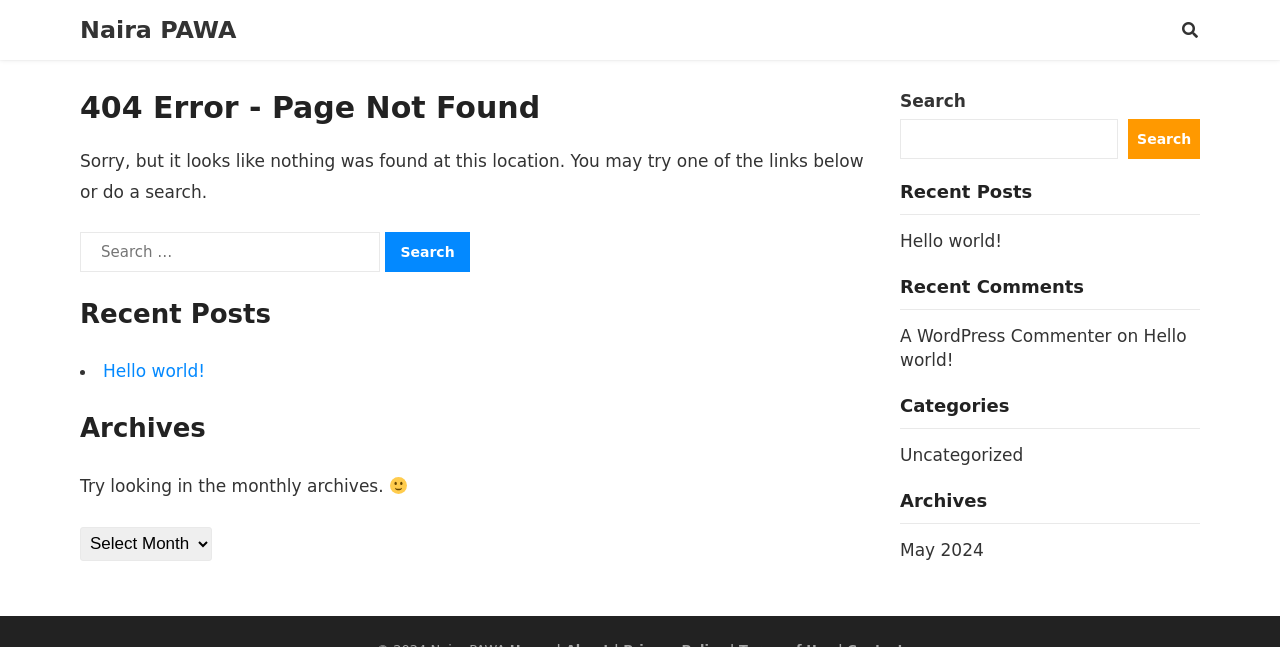Mark the bounding box of the element that matches the following description: "A WordPress Commenter".

[0.703, 0.504, 0.868, 0.535]